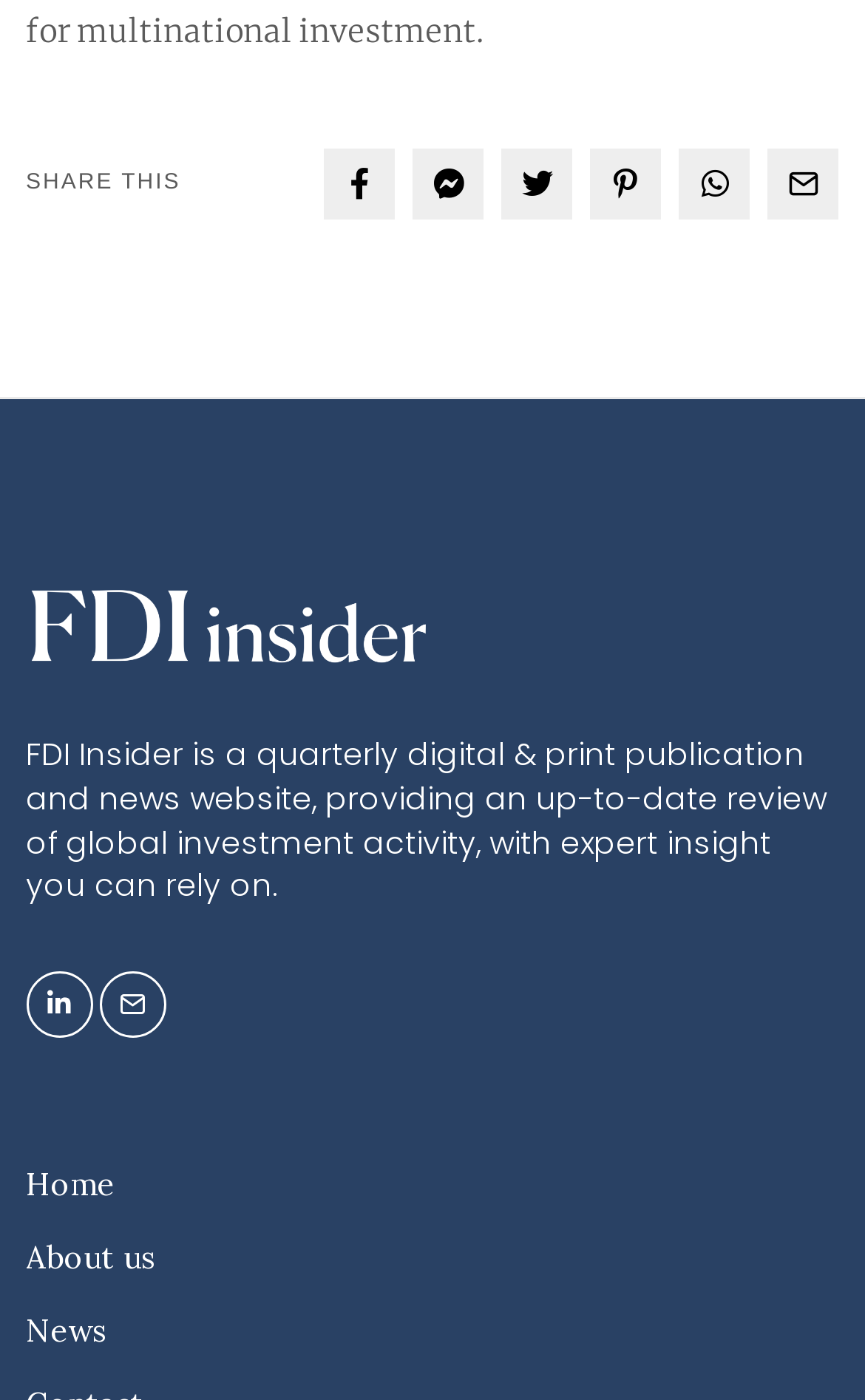Use a single word or phrase to answer the question: What is the format of the publication?

Quarterly digital & print